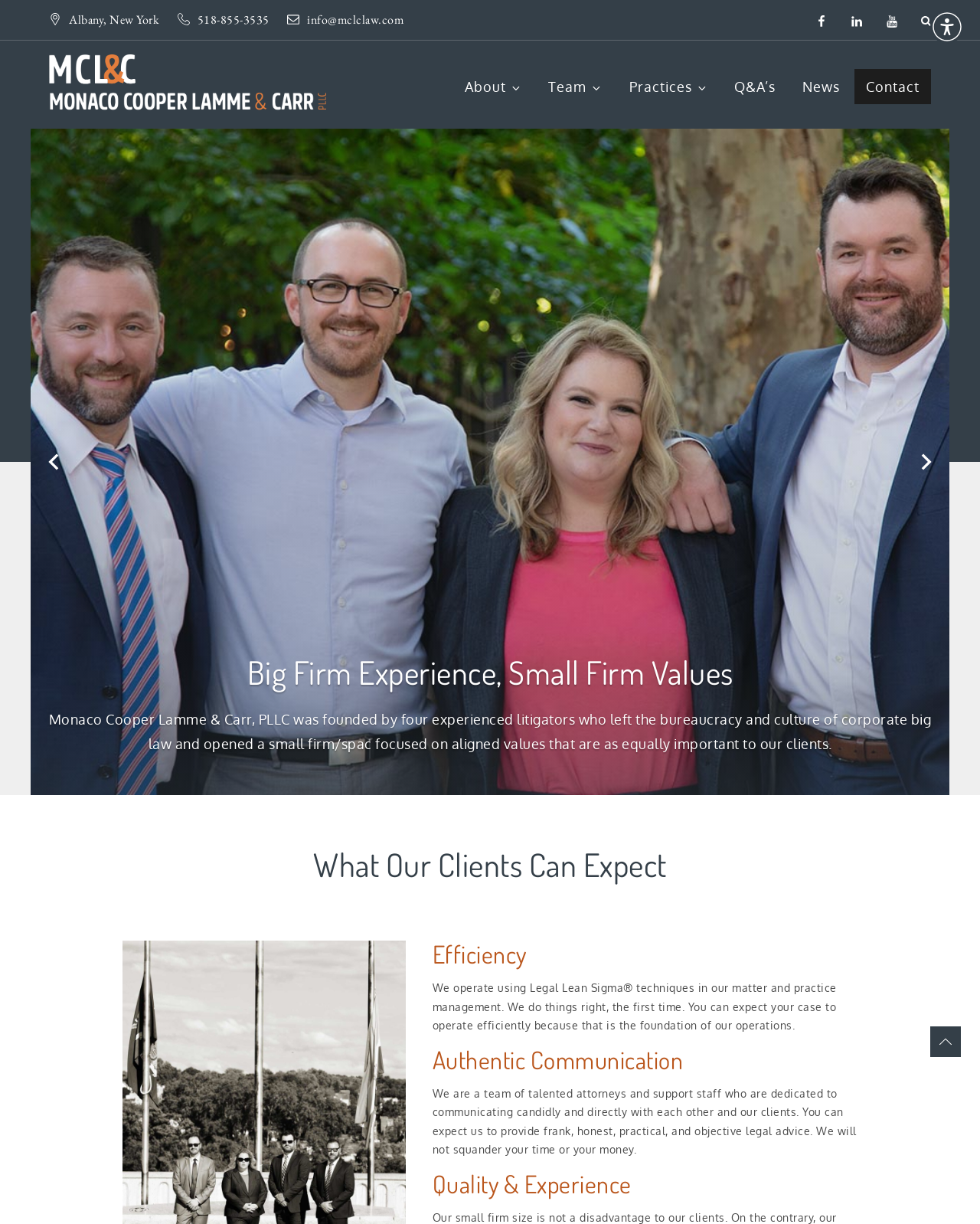What is the phone number of the law firm?
Refer to the screenshot and respond with a concise word or phrase.

518-855-3535